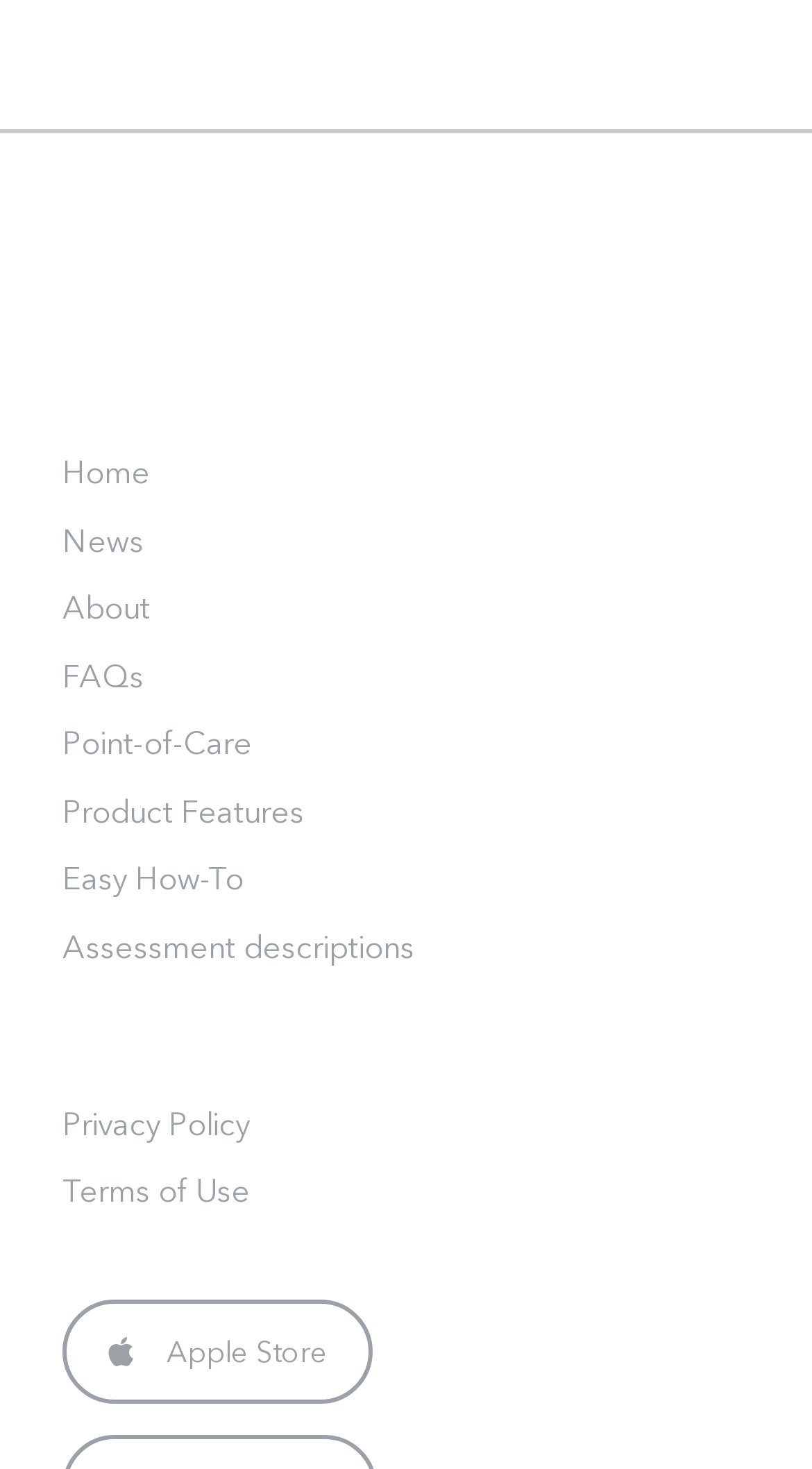What is the general topic of this webpage? Using the information from the screenshot, answer with a single word or phrase.

Product information